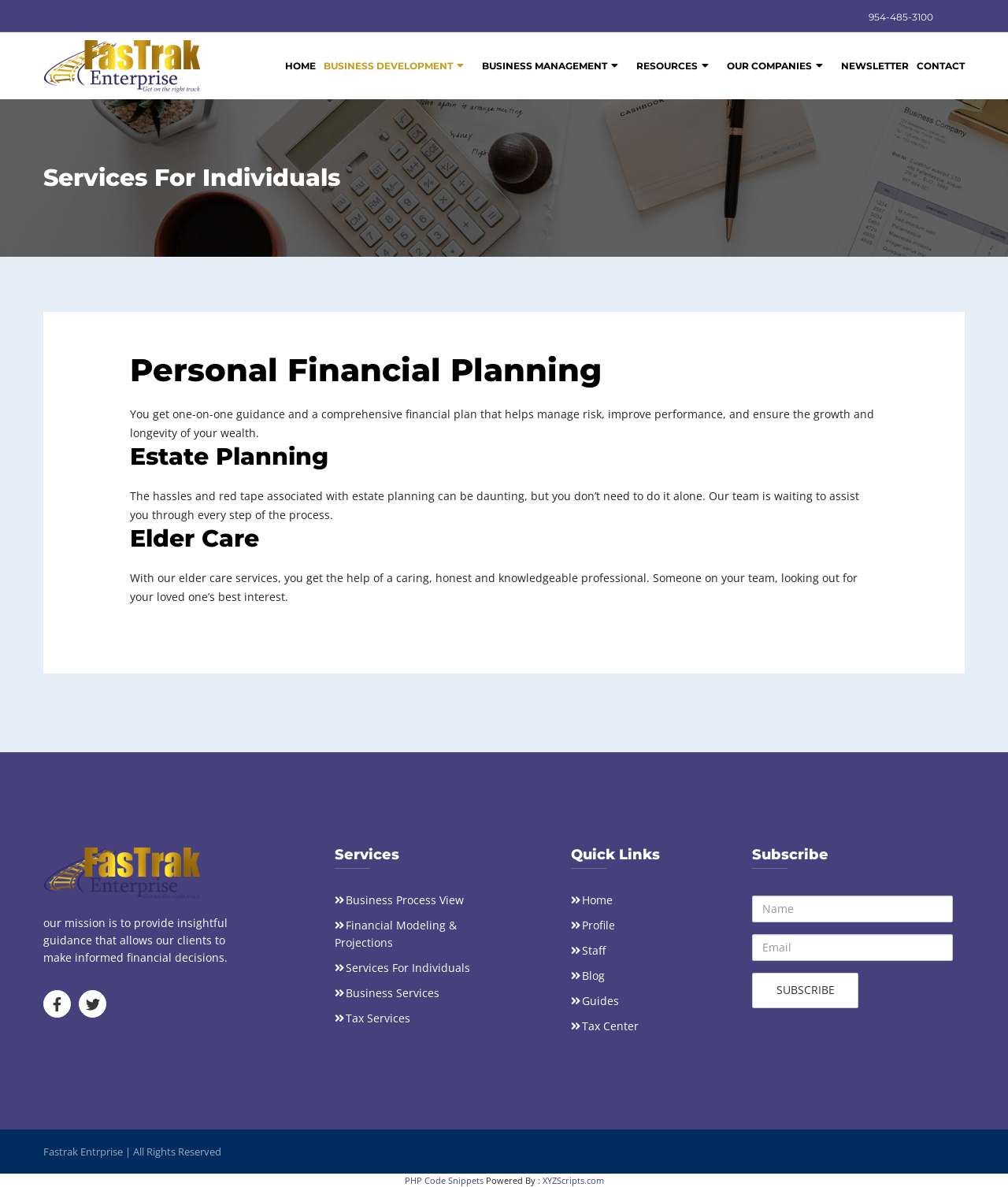Provide a one-word or one-phrase answer to the question:
What is the third service offered by the company?

Elder Care